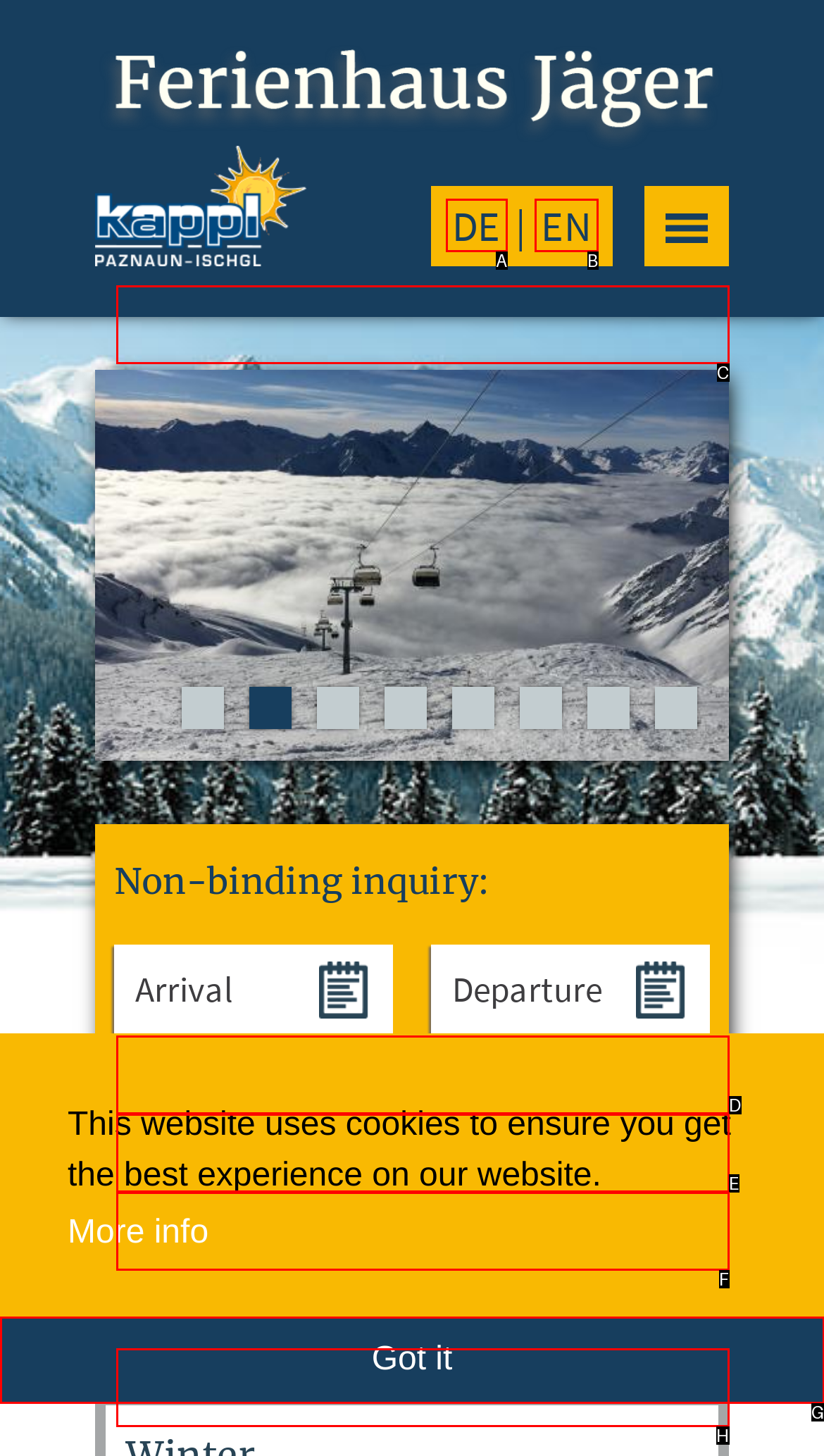Select the correct option based on the description: Home
Answer directly with the option’s letter.

None